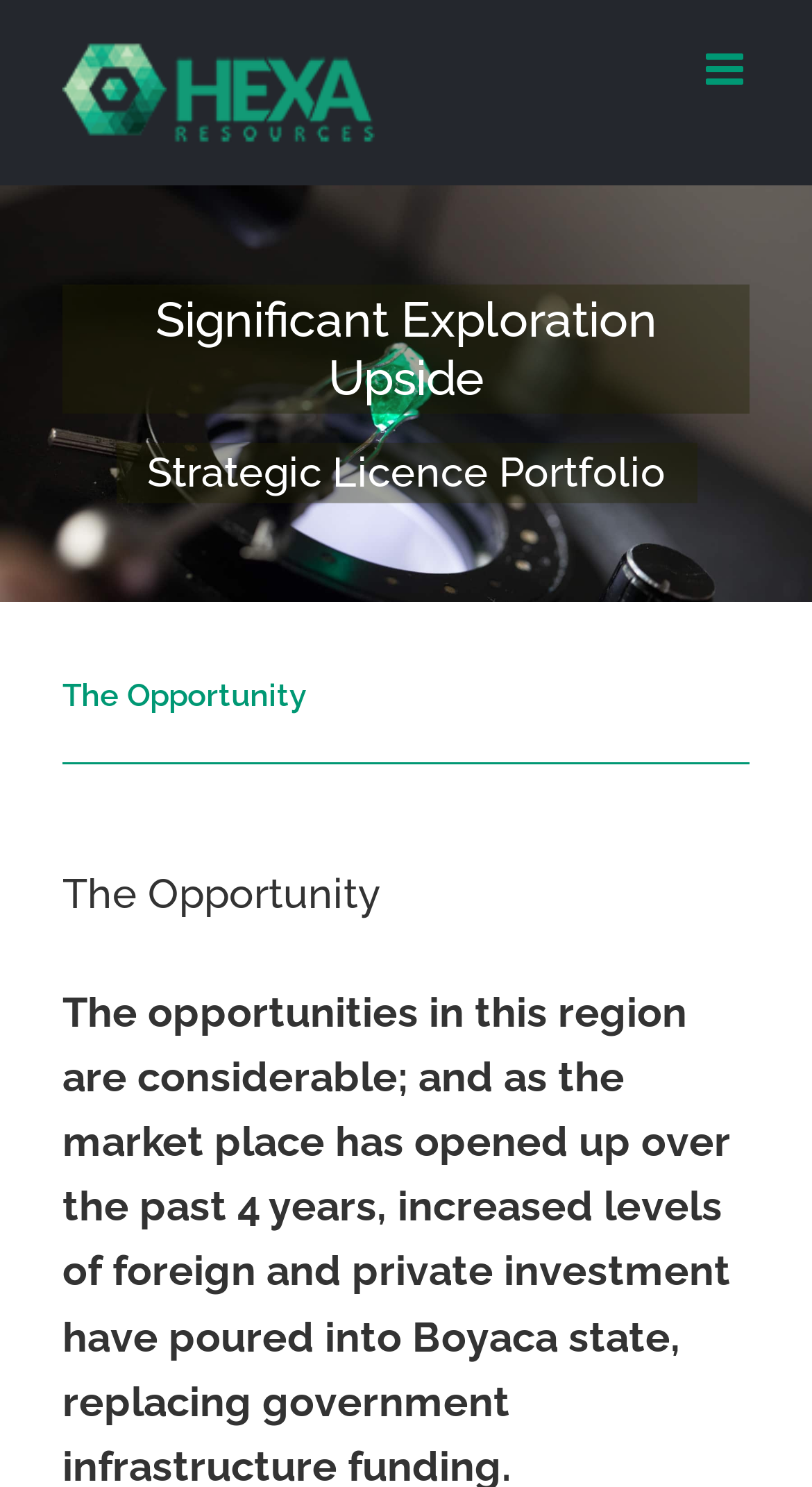With reference to the screenshot, provide a detailed response to the question below:
What is the position of the 'Toggle mobile menu' link?

I compared the y1 and y2 coordinates of the 'Toggle mobile menu' link with other elements and found that it has a relatively small y1 value, indicating that it is located at the top of the webpage. Its x2 coordinate is close to 1, indicating that it is located at the right side of the webpage.